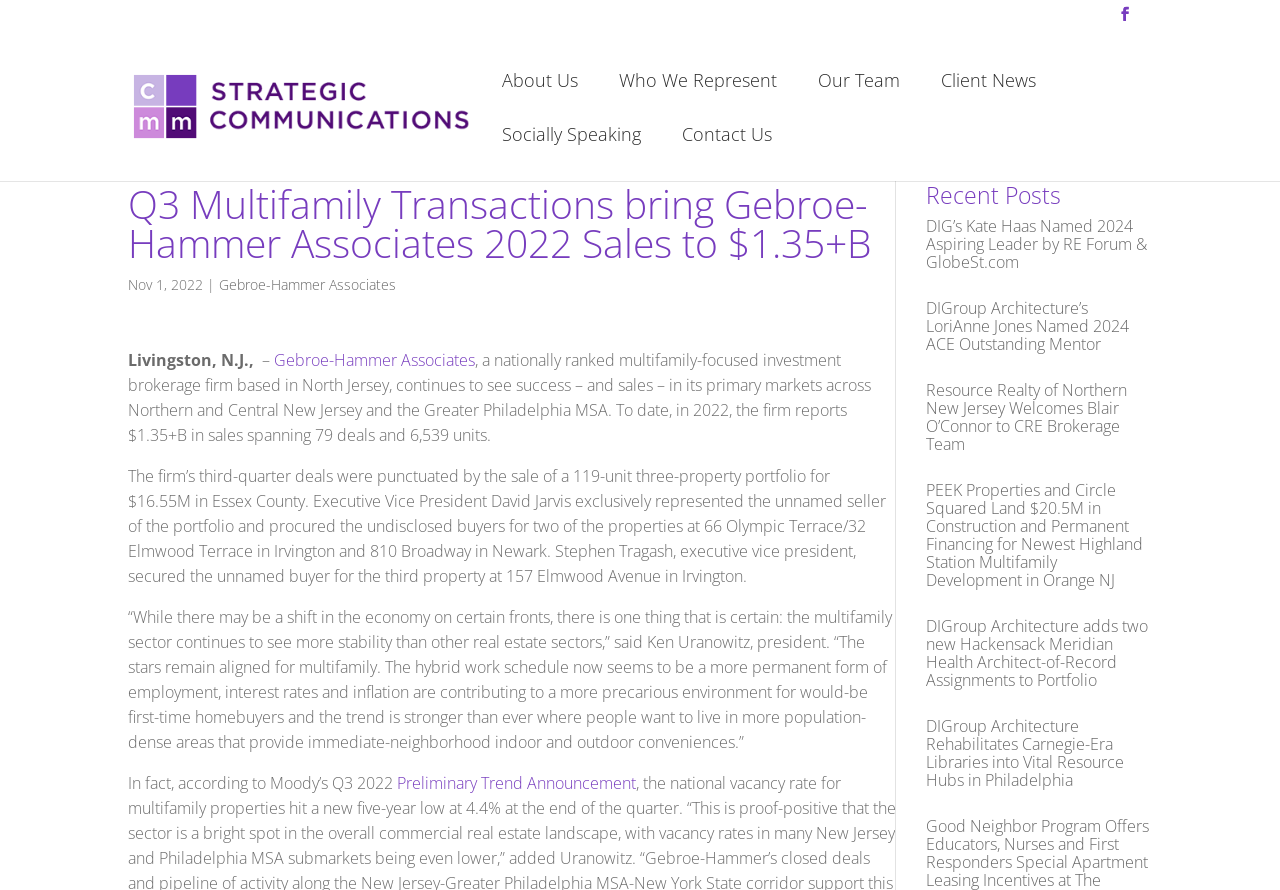Please locate the bounding box coordinates for the element that should be clicked to achieve the following instruction: "Check the contact information". Ensure the coordinates are given as four float numbers between 0 and 1, i.e., [left, top, right, bottom].

[0.533, 0.142, 0.603, 0.203]